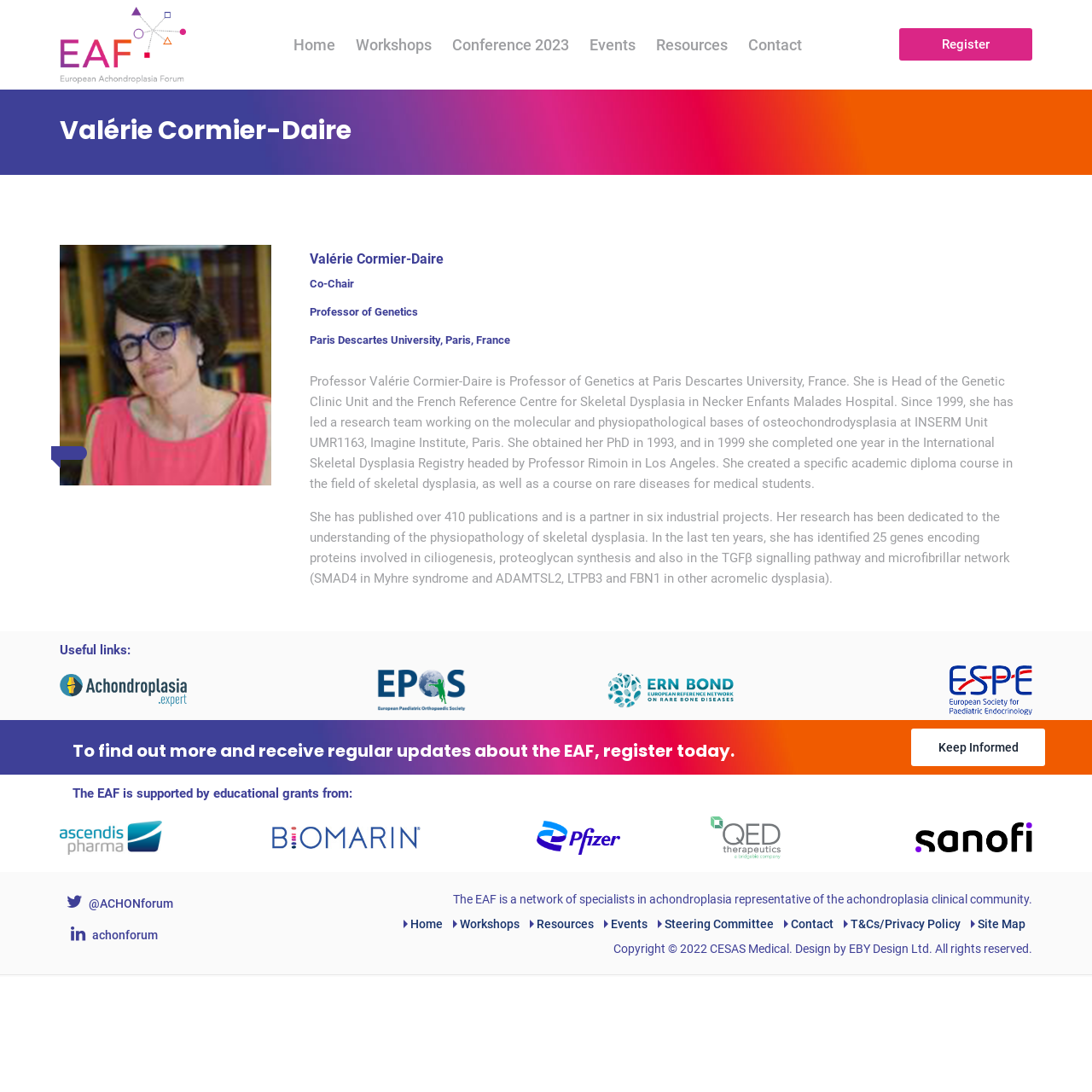Locate the bounding box coordinates of the element that should be clicked to execute the following instruction: "Click the 'Keep Informed' link".

[0.834, 0.667, 0.957, 0.702]